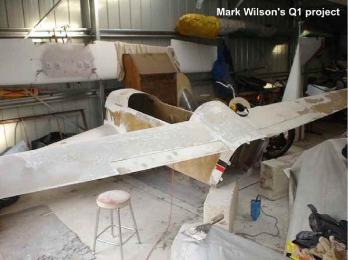Generate a comprehensive caption that describes the image.

This image showcases Mark Wilson's Q1 project, captured in a workshop setting. The aircraft, in the midst of restoration, features a body that has been stripped to its raw materials, revealing a layer of fiberglass and a partially sanded surface. Scattered tools and materials are visible in the background, indicating ongoing work. The aircraft's wings are prominently displayed, highlighting the project's scope and the intricate craftsmanship involved in rebuilding. The image reflects a moment of transformation in the building process, contributing to the aviation enthusiast's journey. The caption in the top right corner reinforces the project’s ownership, identifying it as Mark Wilson's Q1.